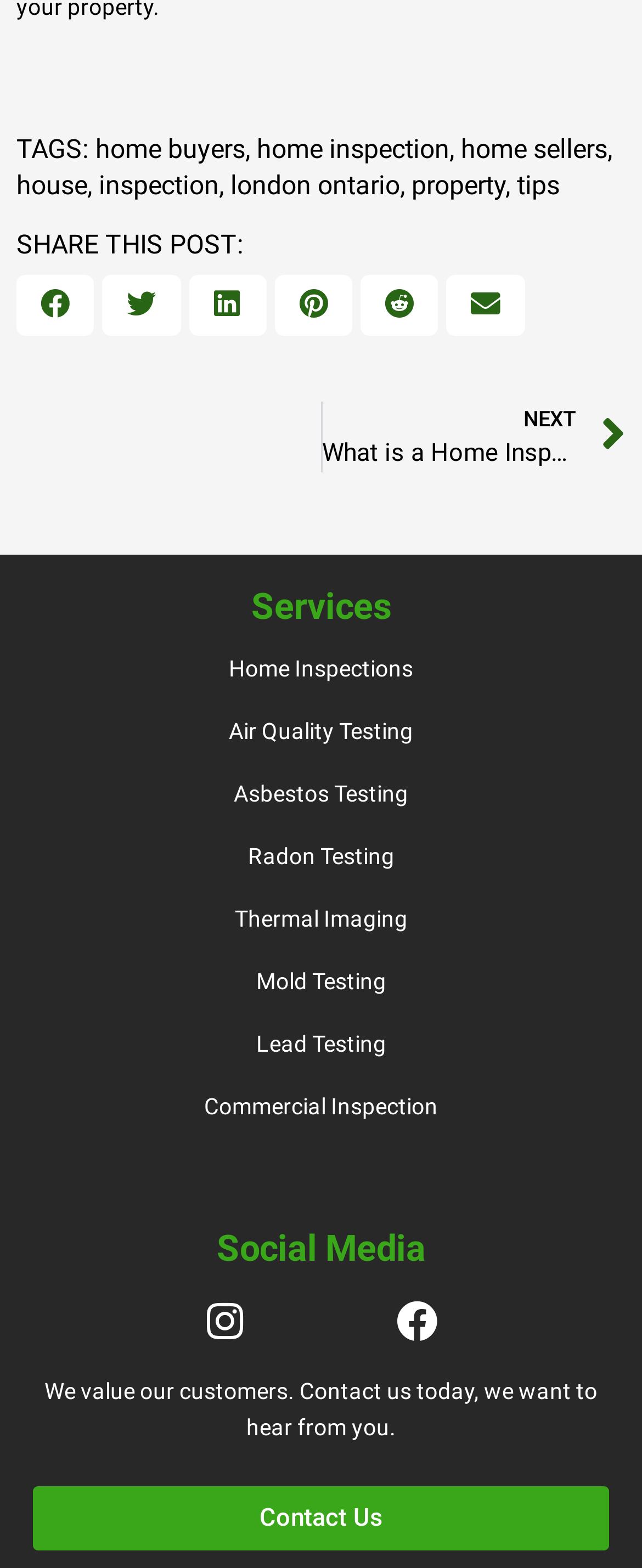How many types of testing services are offered by this company?
Using the visual information, respond with a single word or phrase.

6